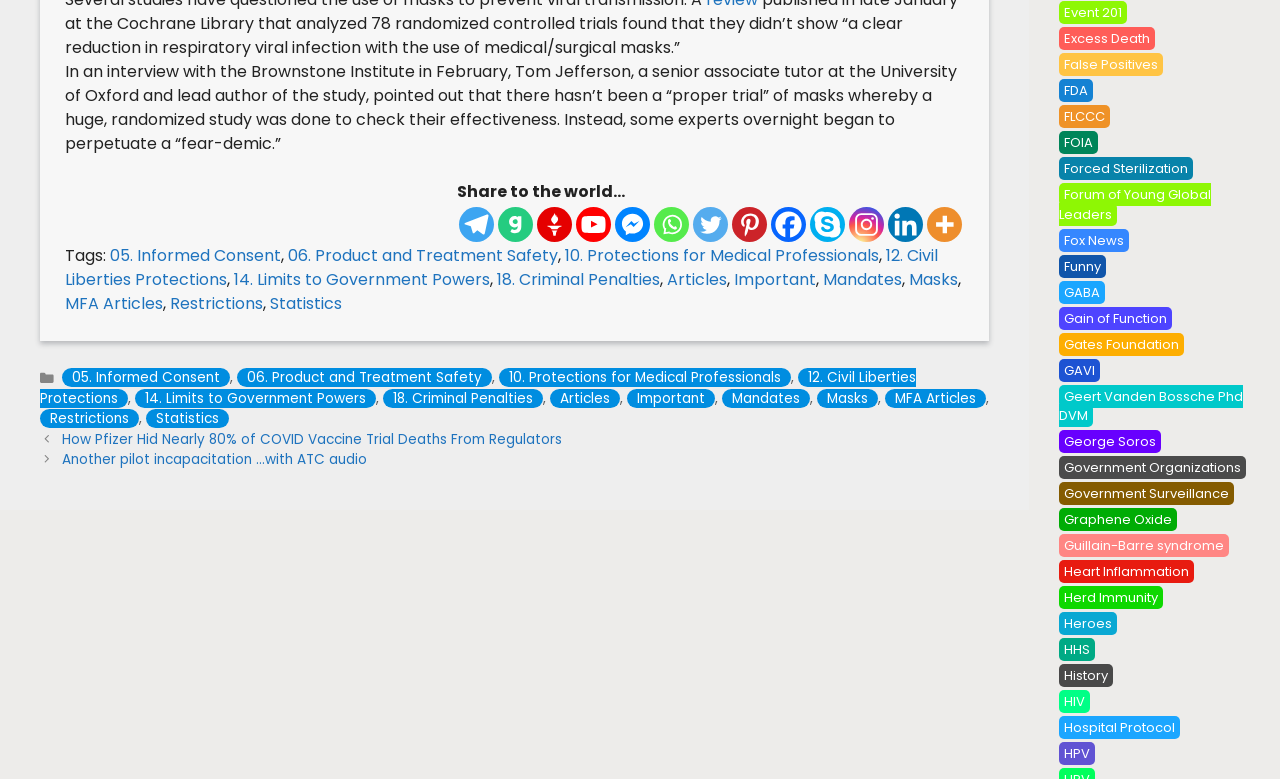Specify the bounding box coordinates of the element's area that should be clicked to execute the given instruction: "Click on the 'Masks' tag". The coordinates should be four float numbers between 0 and 1, i.e., [left, top, right, bottom].

[0.71, 0.348, 0.748, 0.377]